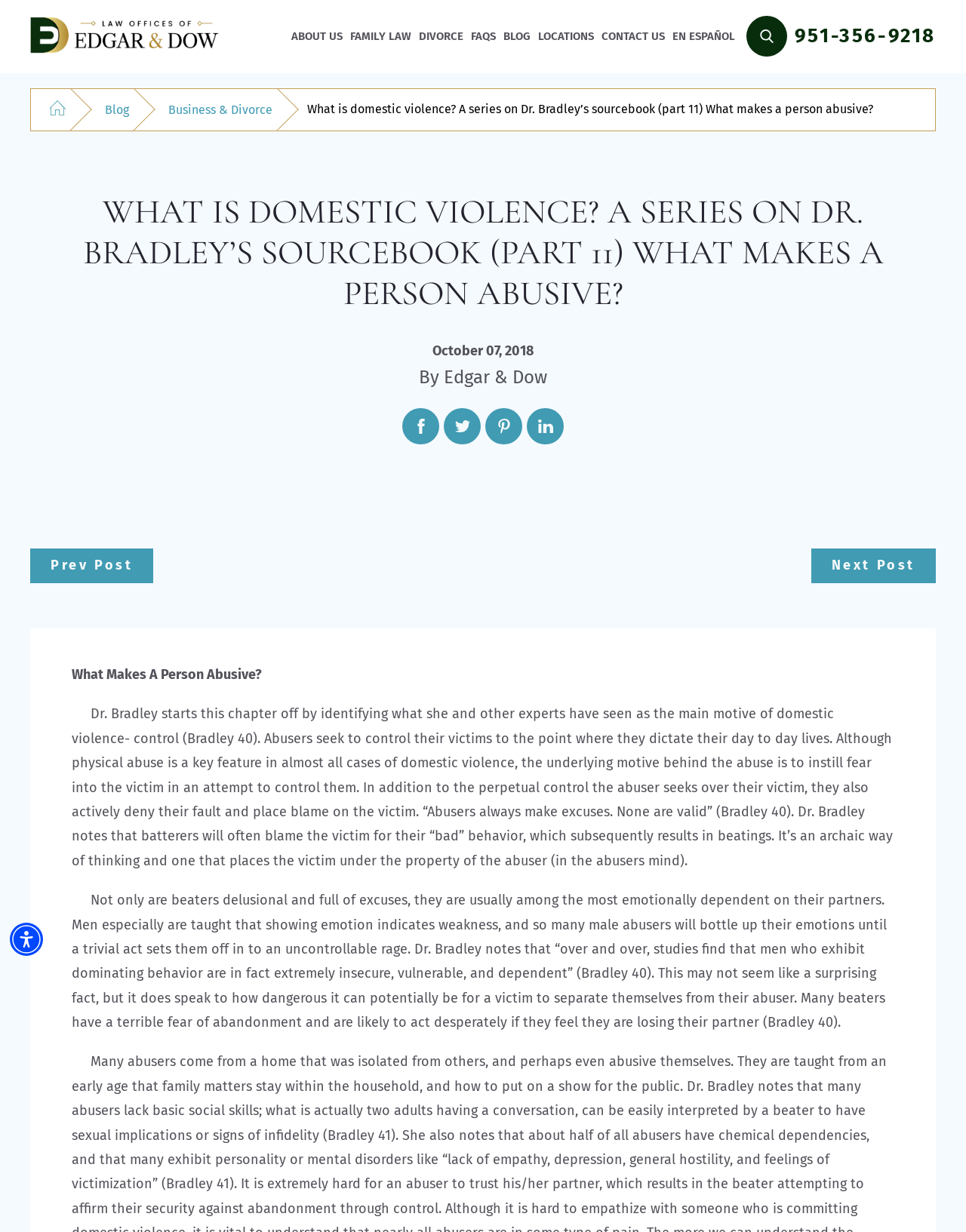Please provide a comprehensive answer to the question below using the information from the image: What is the date of the blog post?

The date of the blog post is mentioned at the top of the page, which is October 07, 2018.